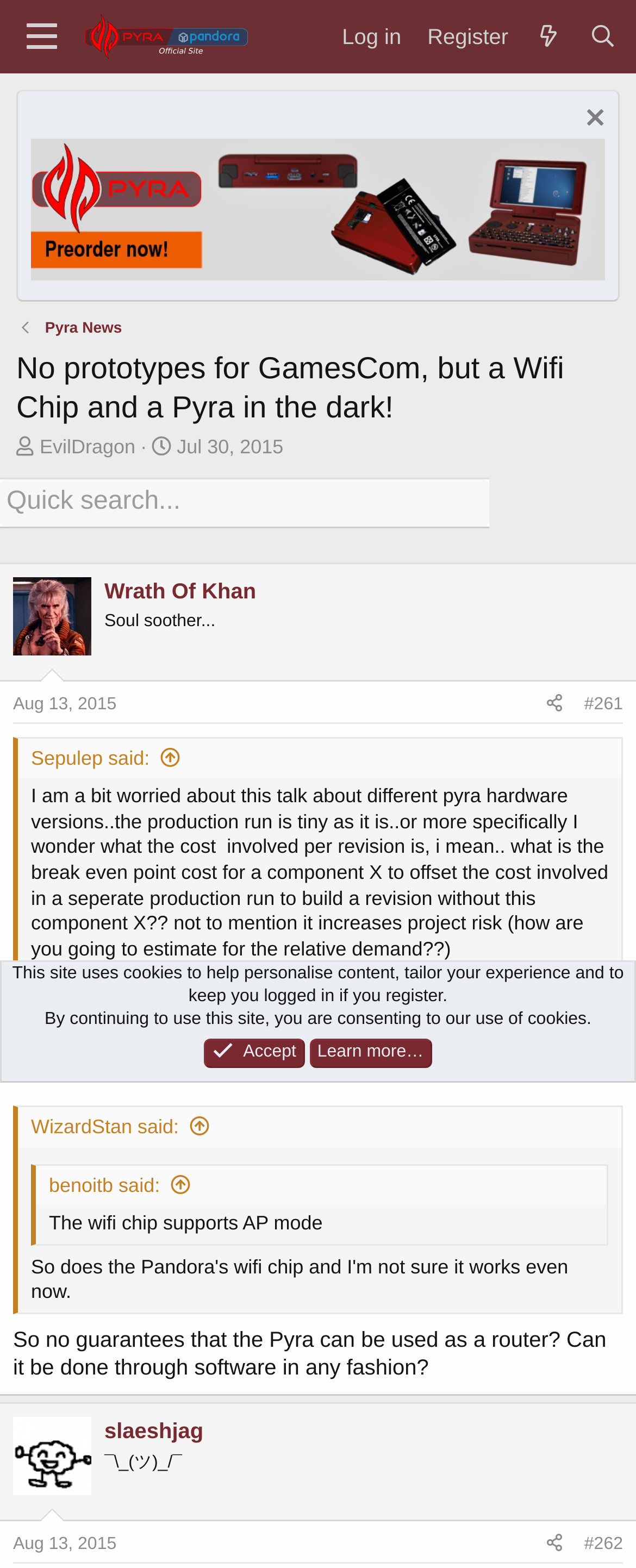Construct a comprehensive description capturing every detail on the webpage.

This webpage appears to be a forum discussion page, specifically page 14 of the "Official Pyra and Pandora Site". At the top, there is a menu button and a link to the site's homepage, accompanied by the site's logo. On the right side, there are links to log in, register, and search the site.

Below the top navigation, there is a heading that reads "No prototypes for GamesCom, but a Wifi Chip and a Pyra in the dark!". This is followed by information about the thread starter, EvilDragon, and the start date of the thread, July 30, 2015.

The main content of the page is a series of articles and posts from different users. Each post has a heading with the user's name, followed by the post content. The posts are arranged in a vertical list, with the most recent posts at the top.

The first post is from Wrath Of Khan, and it contains a blockquote with a quote from another user, Sepulep. The quote discusses concerns about different Pyra hardware versions and the cost involved in production runs.

The next post is from Soul soother, followed by a post from Aug 13, 2015, which contains a link to share the post and a timestamp. There is also a link to a specific post, #261.

The following posts are from various users, including slaeshjag, who has a post with a heading that contains an emoticon. The posts continue down the page, with each one containing a heading, the user's name, and the post content.

At the bottom of the page, there is a notice about the site's use of cookies, with links to accept or learn more about the site's cookie policy.

Throughout the page, there are several images, including the site's logo, user avatars, and icons for links and buttons. The overall layout is dense, with a focus on displaying the discussion content.